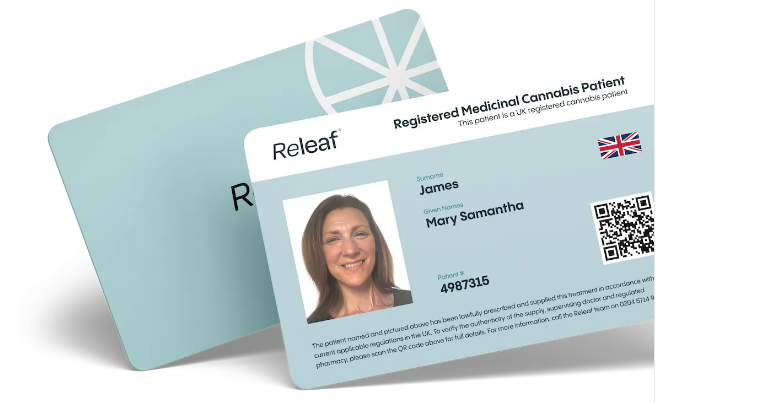Give a detailed account of everything present in the image.

The image showcases a medical cannabis registration card from Releaf, prominently featuring the title "Registered Medicinal Cannabis Patient." This card indicates that the holder, identified as Mary Samantha James, is a registered cannabis patient in the UK. The card includes personal information such as the surname and given names, alongside a unique patient number, 4987315. 

An important element of the card is a QR code, which likely provides further information when scanned. Additionally, the card's design is complemented by a soft turquoise background and a graphic element resembling a citrus fruit slice. A small Union Jack flag emphasizes its UK context, highlighting the card's relevance to British patients seeking medicinal cannabis. This card symbolizes the integration of medical cannabis within patient care, ensuring that those eligible for such treatment can easily access necessary services.